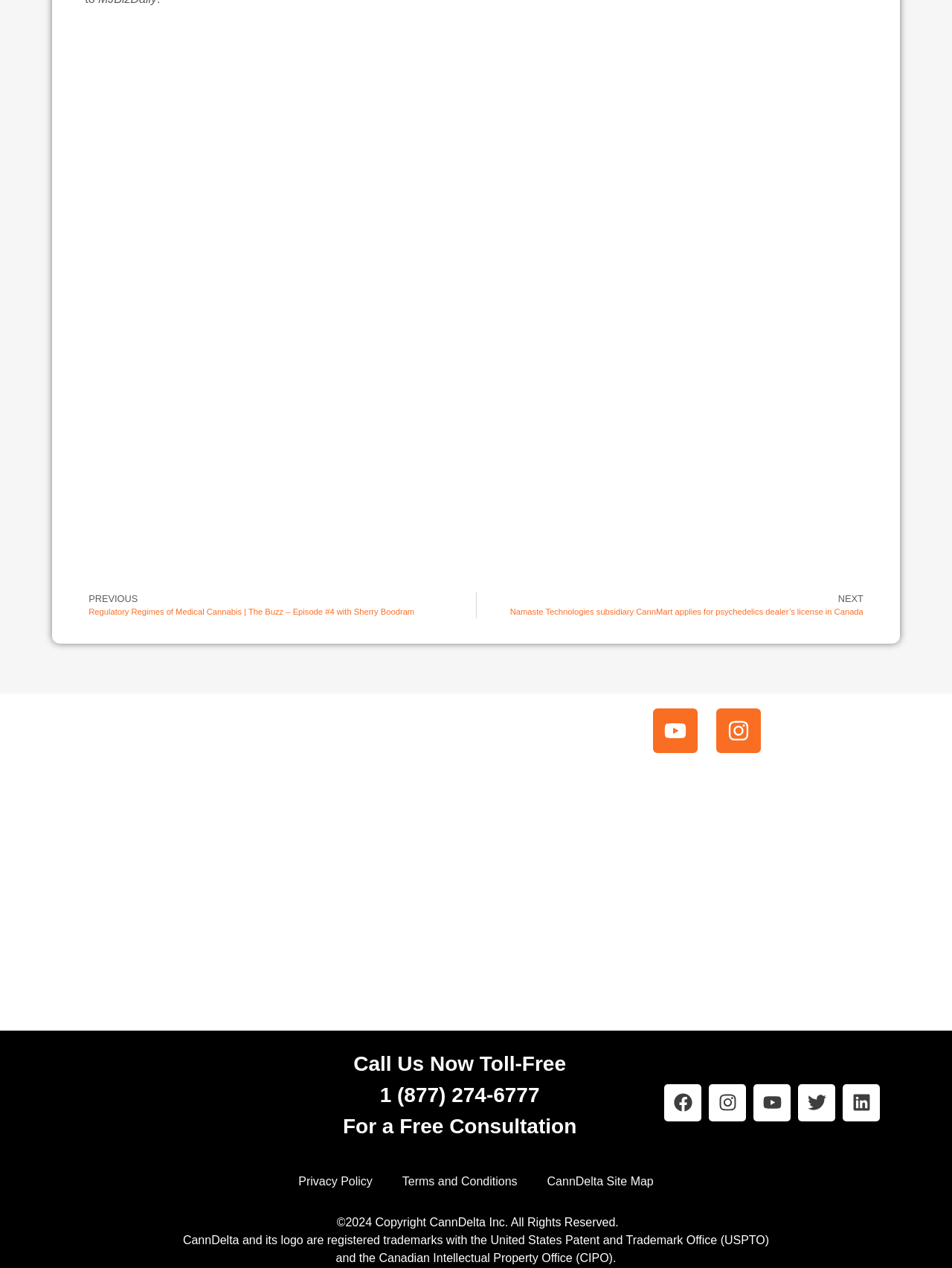Use a single word or phrase to answer this question: 
What is the company name of the cannabis licensing firm?

CannDelta